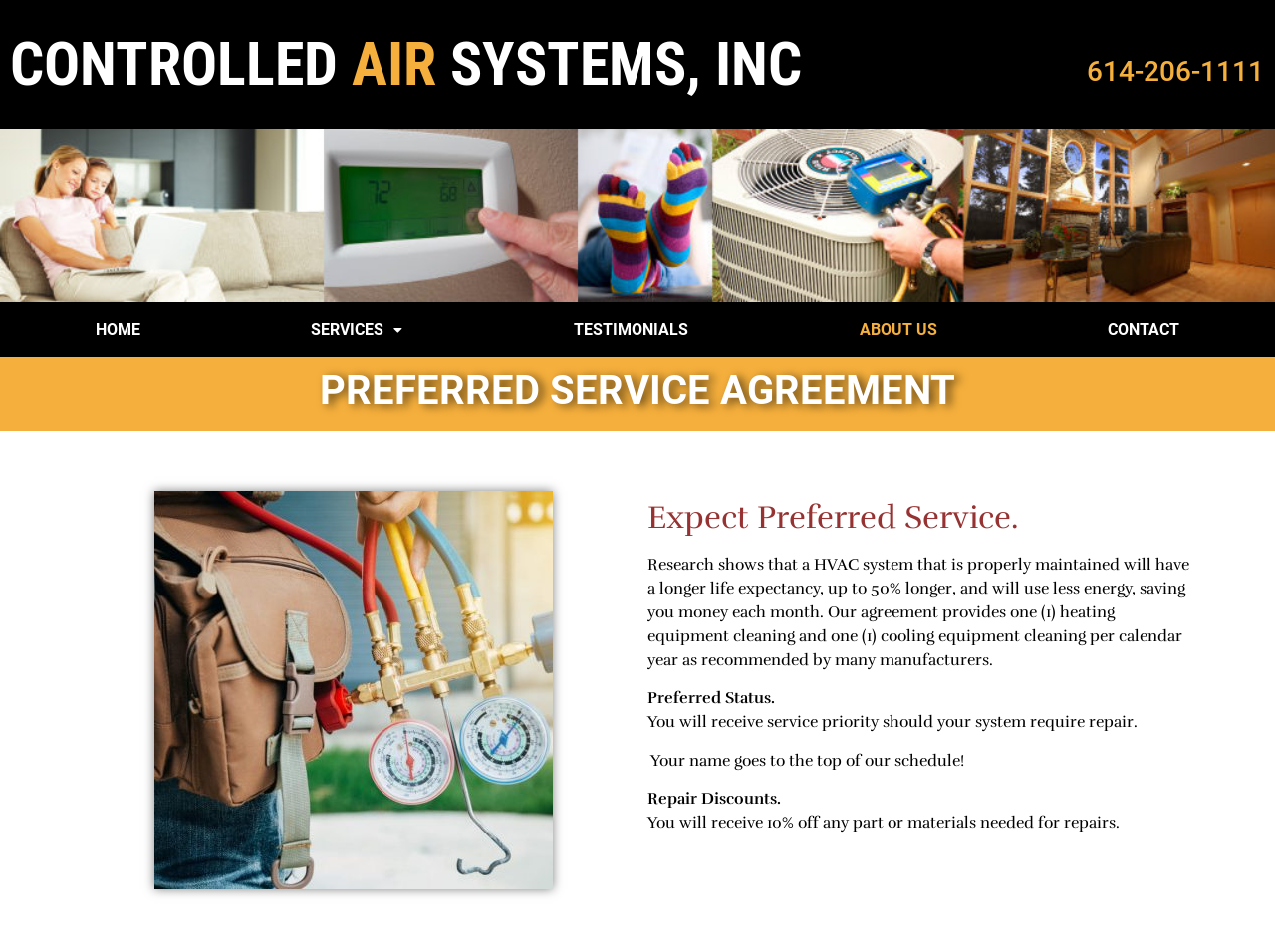Answer the question with a brief word or phrase:
What is the company name?

Controlled Air Systems, Inc